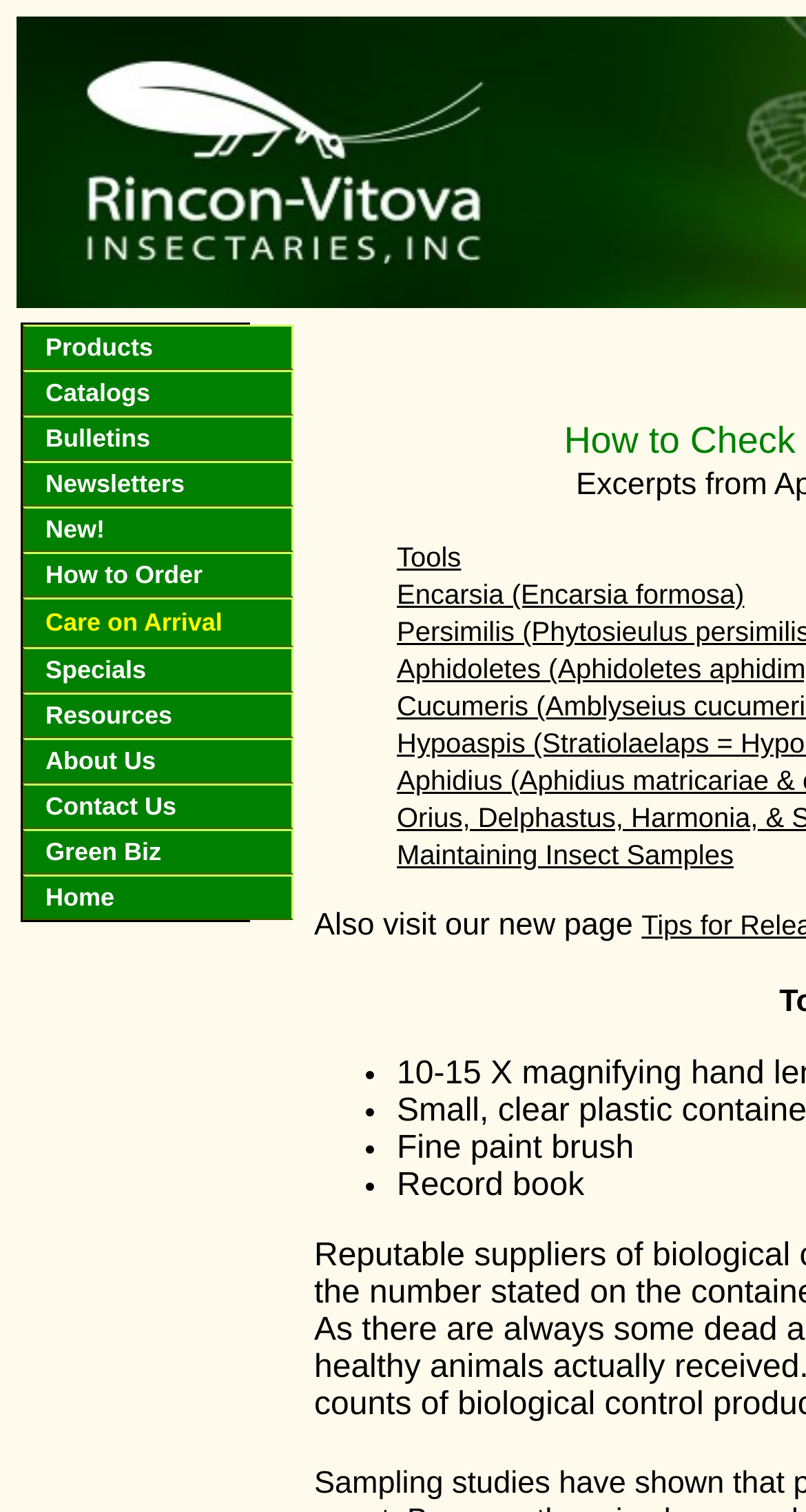Find the bounding box coordinates of the element's region that should be clicked in order to follow the given instruction: "Visit the Care on Arrival page". The coordinates should consist of four float numbers between 0 and 1, i.e., [left, top, right, bottom].

[0.028, 0.395, 0.364, 0.428]